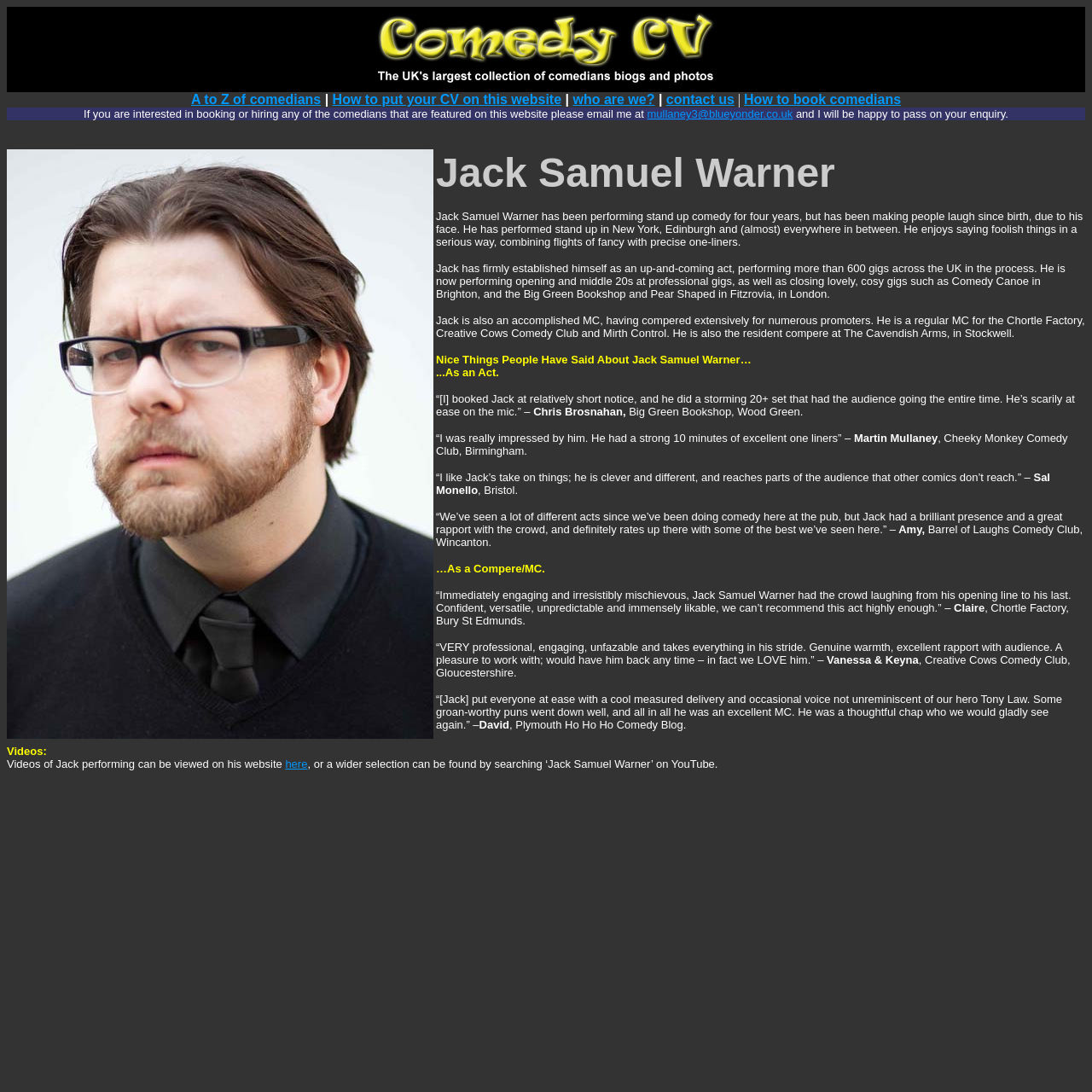Using the description: "Accept", determine the UI element's bounding box coordinates. Ensure the coordinates are in the format of four float numbers between 0 and 1, i.e., [left, top, right, bottom].

None